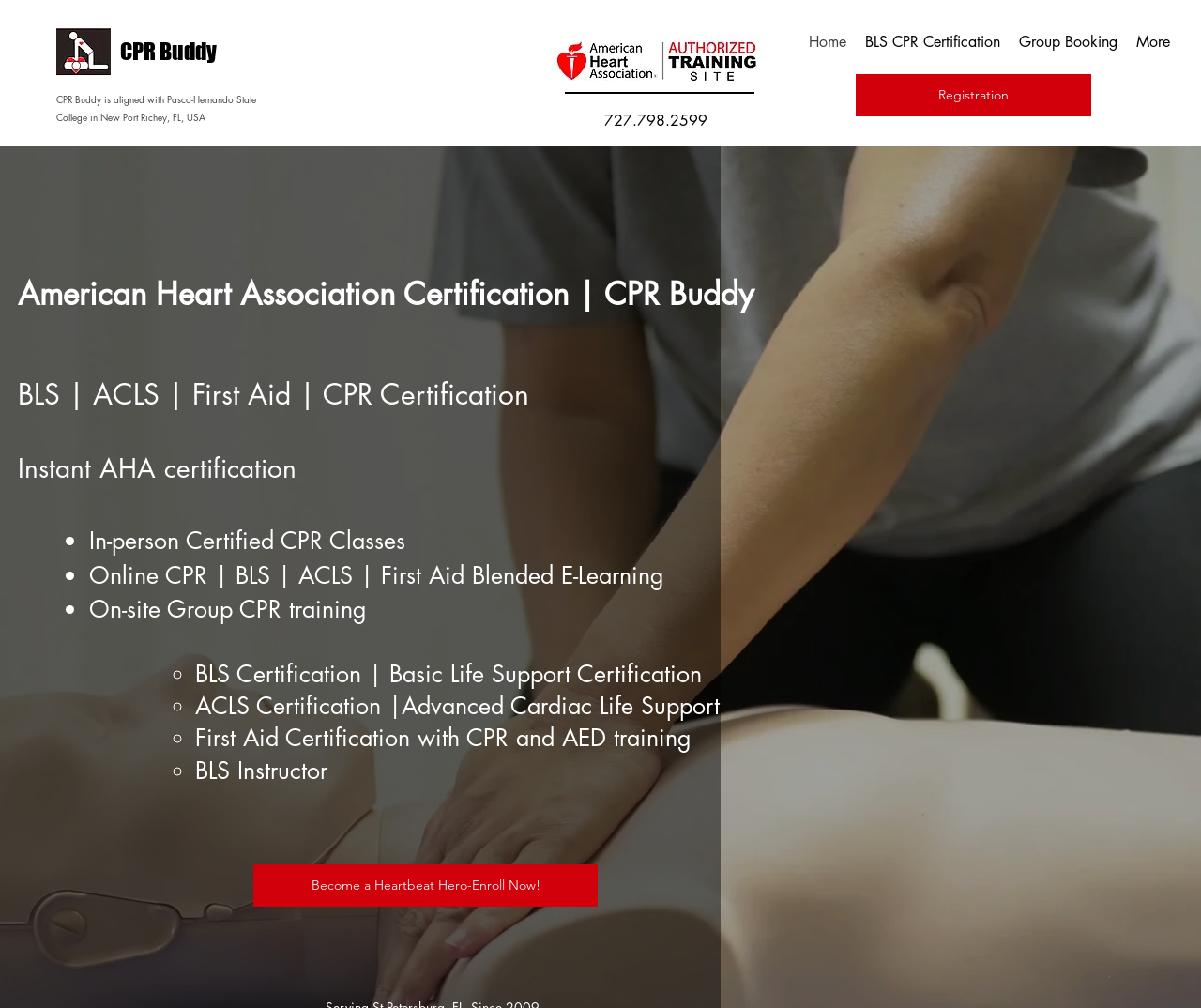Please locate the bounding box coordinates of the element that should be clicked to complete the given instruction: "Navigate to 'BLS CPR Certification'".

[0.712, 0.015, 0.84, 0.069]